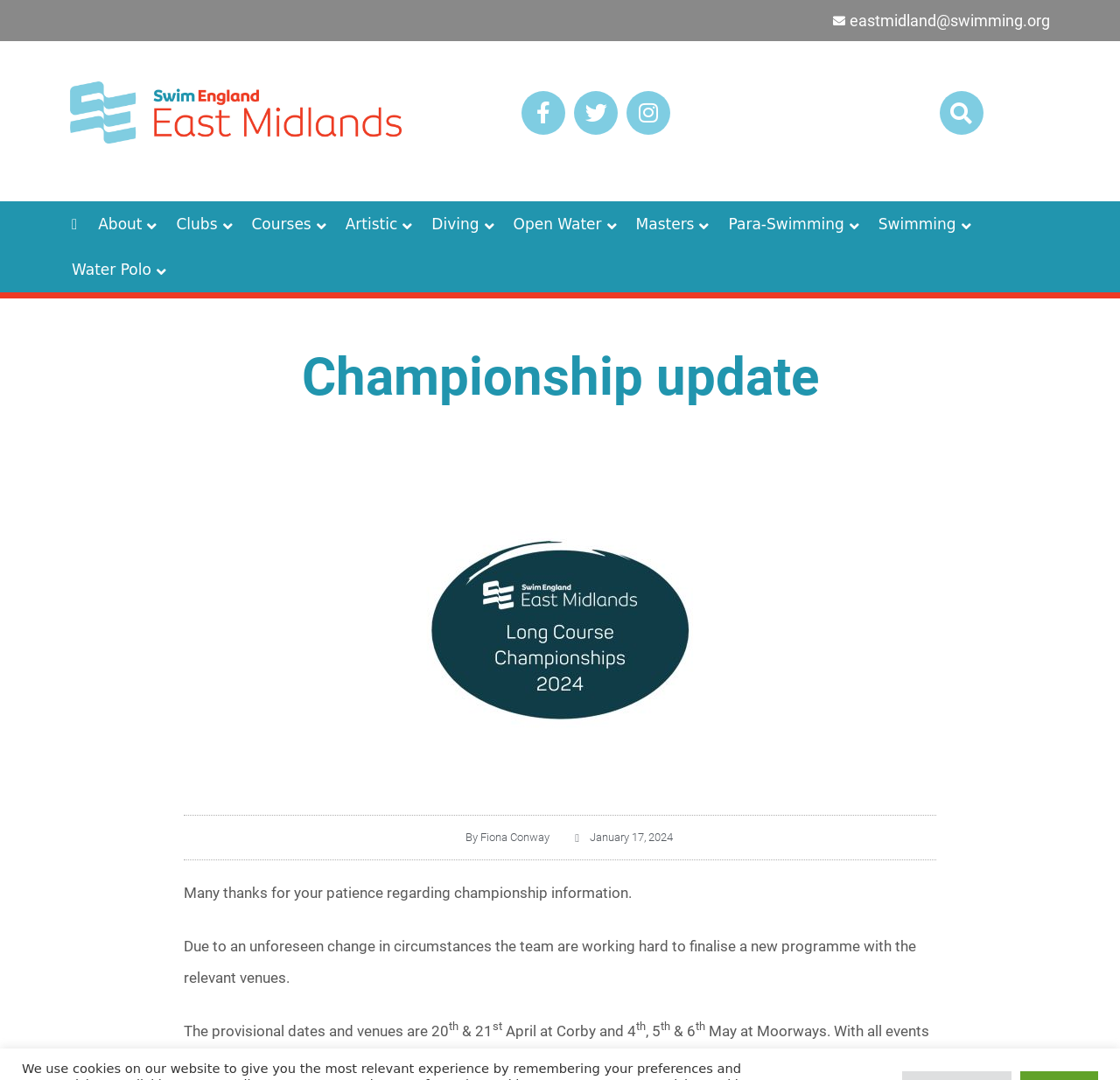Please provide a one-word or phrase answer to the question: 
What is the image about?

Regional LC Champs 2024